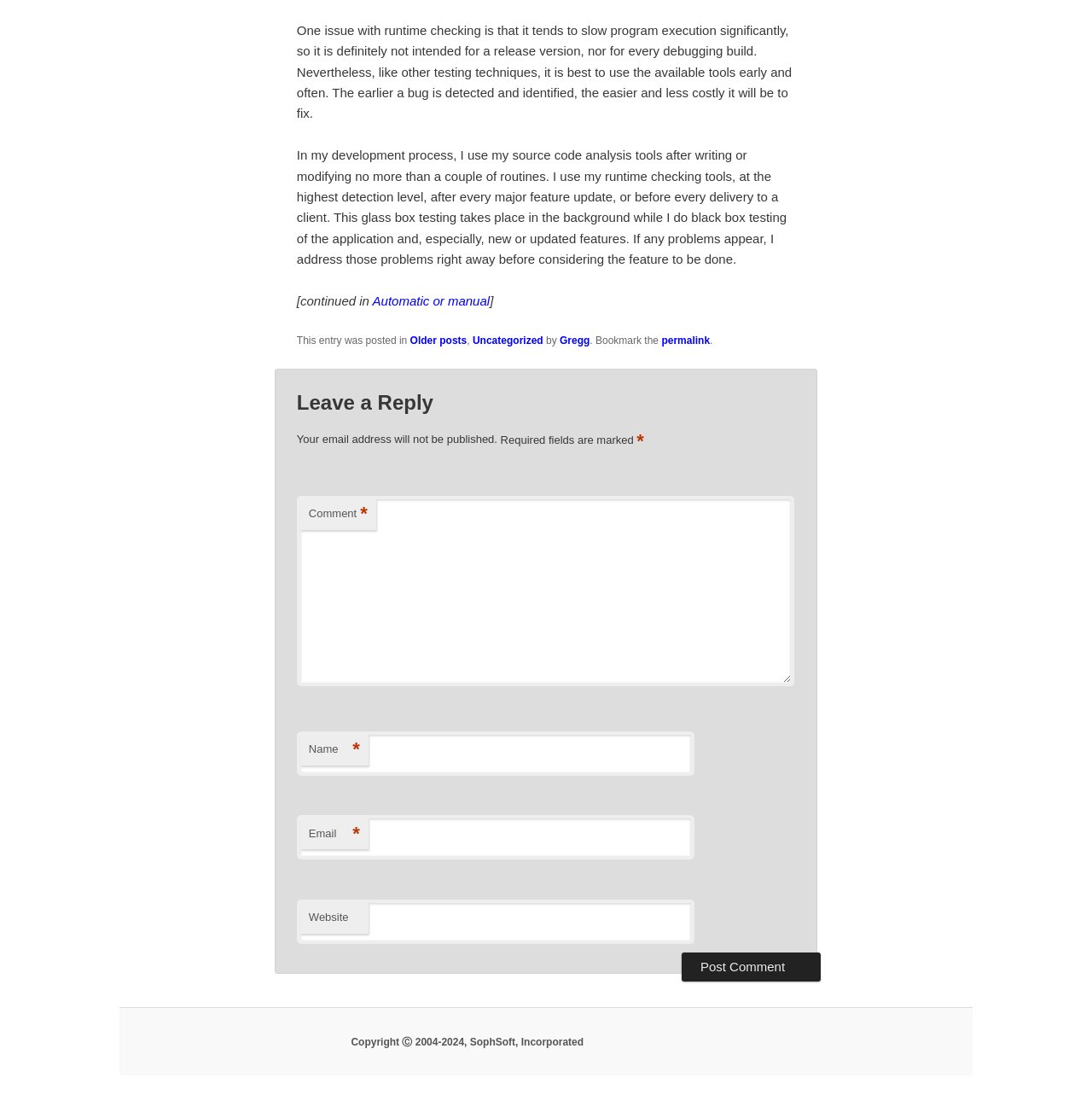Please find the bounding box coordinates of the clickable region needed to complete the following instruction: "Click the 'Uncategorized' link". The bounding box coordinates must consist of four float numbers between 0 and 1, i.e., [left, top, right, bottom].

[0.433, 0.303, 0.497, 0.314]